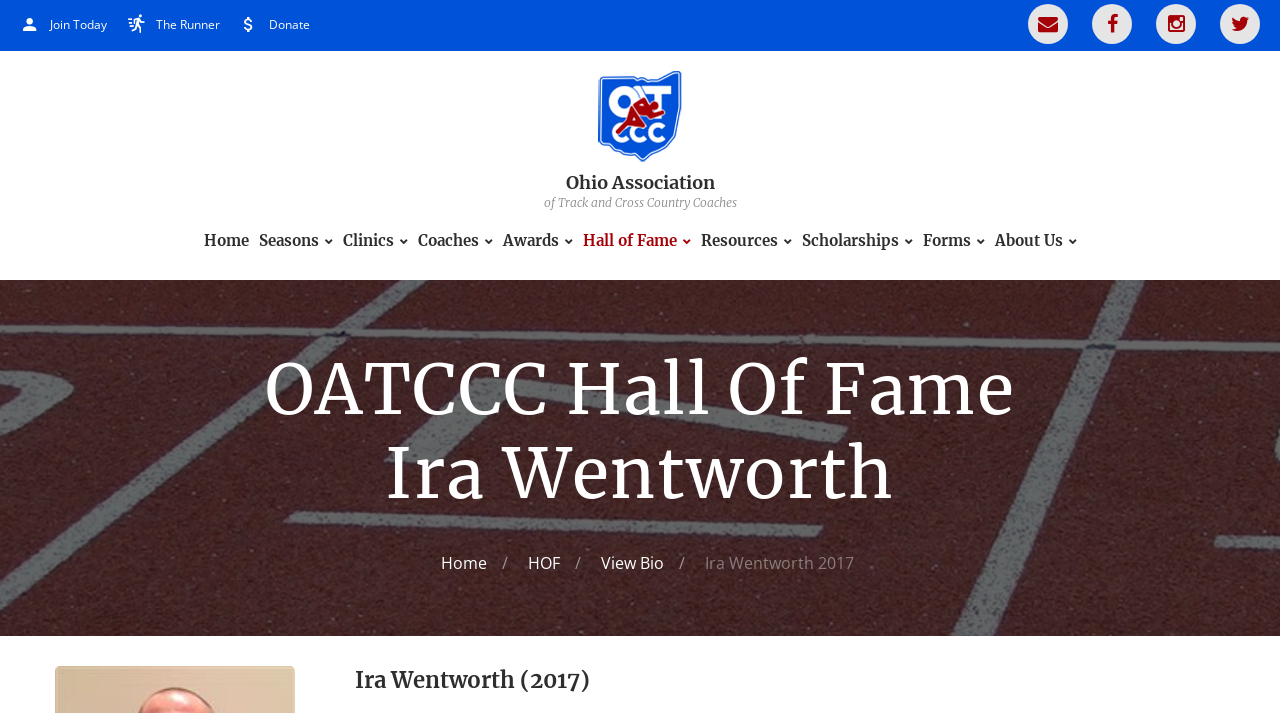Provide the bounding box coordinates, formatted as (top-left x, top-left y, bottom-right x, bottom-right y), with all values being floating point numbers between 0 and 1. Identify the bounding box of the UI element that matches the description: Join Today

[0.039, 0.022, 0.084, 0.046]